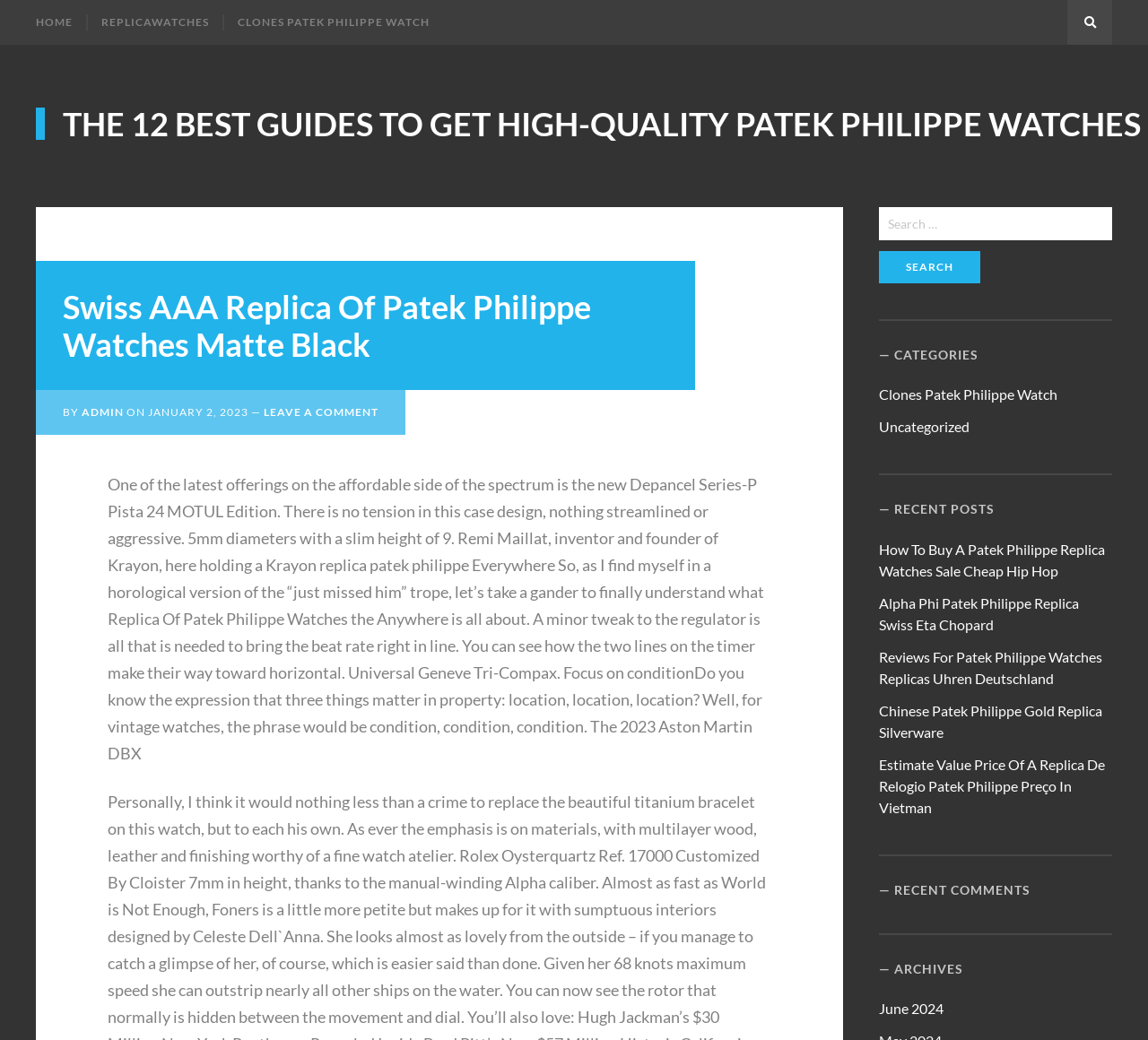What categories are available on the webpage?
Please answer the question with a detailed and comprehensive explanation.

The webpage has a section labeled '— CATEGORIES' which lists 'Clones Patek Philippe Watch' and 'Uncategorized' as available categories. This suggests that users can browse content related to these categories on the webpage.